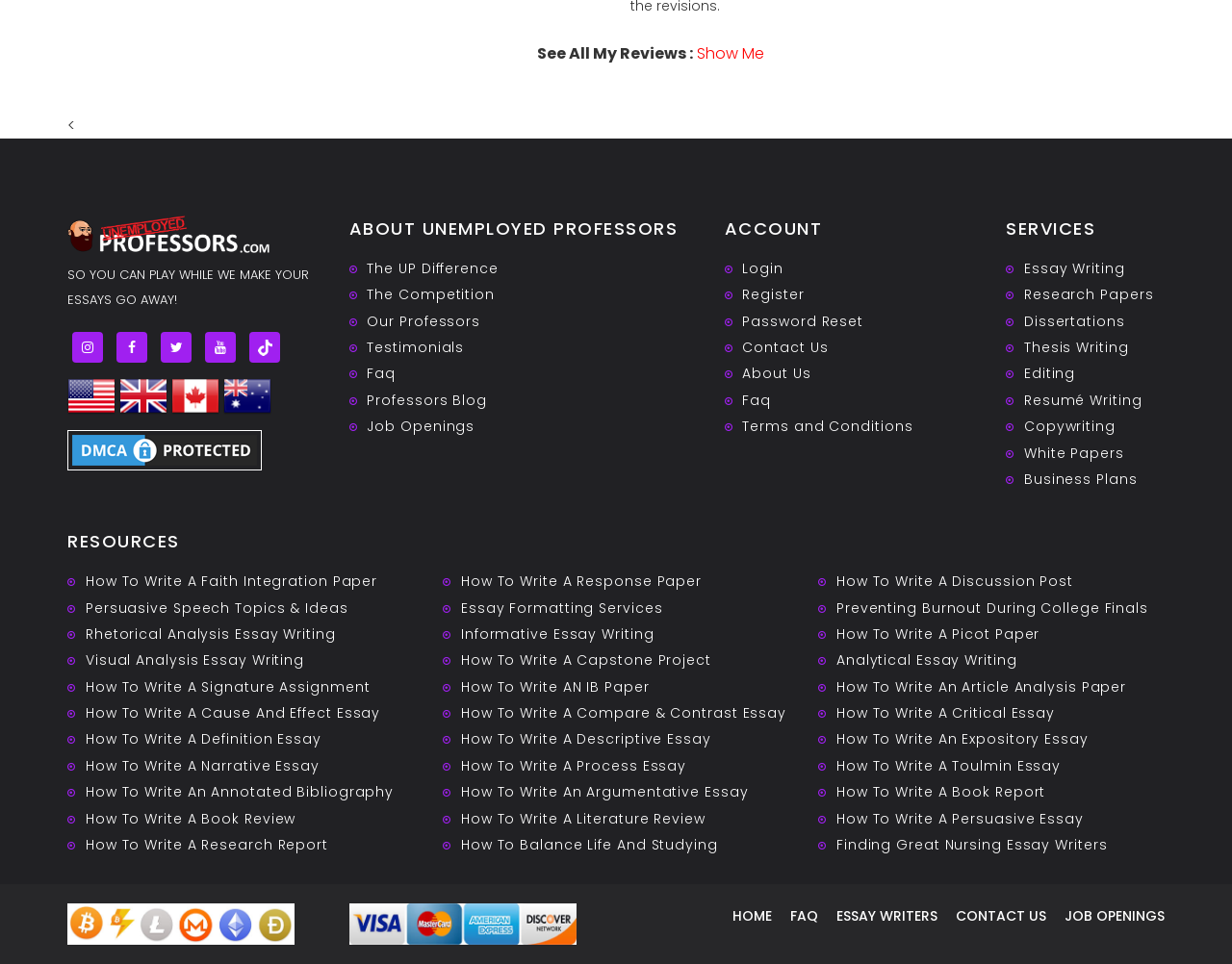Kindly determine the bounding box coordinates for the clickable area to achieve the given instruction: "View 'Essay Writing' service".

[0.831, 0.268, 0.913, 0.288]